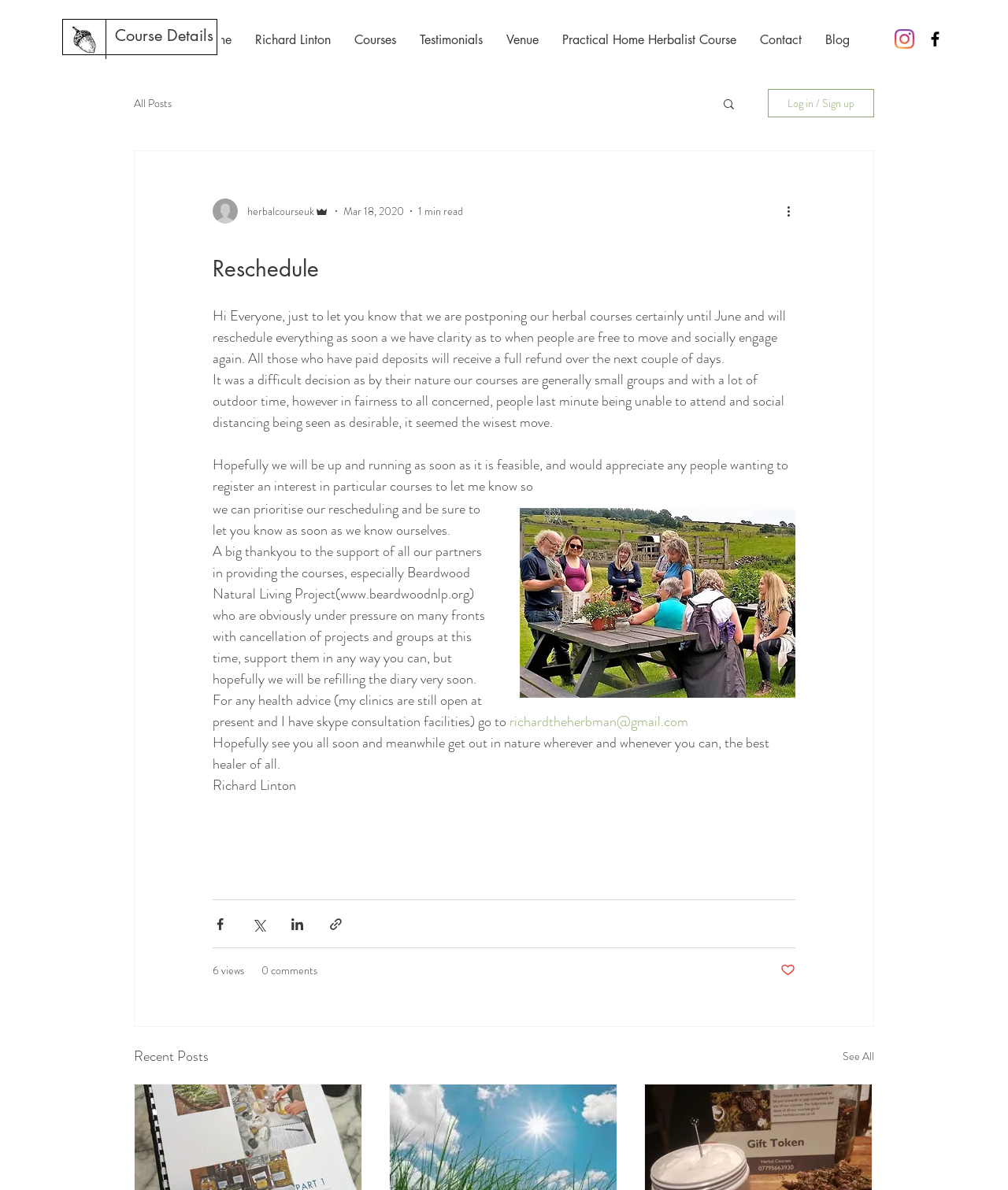Provide a single word or phrase answer to the question: 
What is the recommended action during the postponement of courses?

Get out in nature